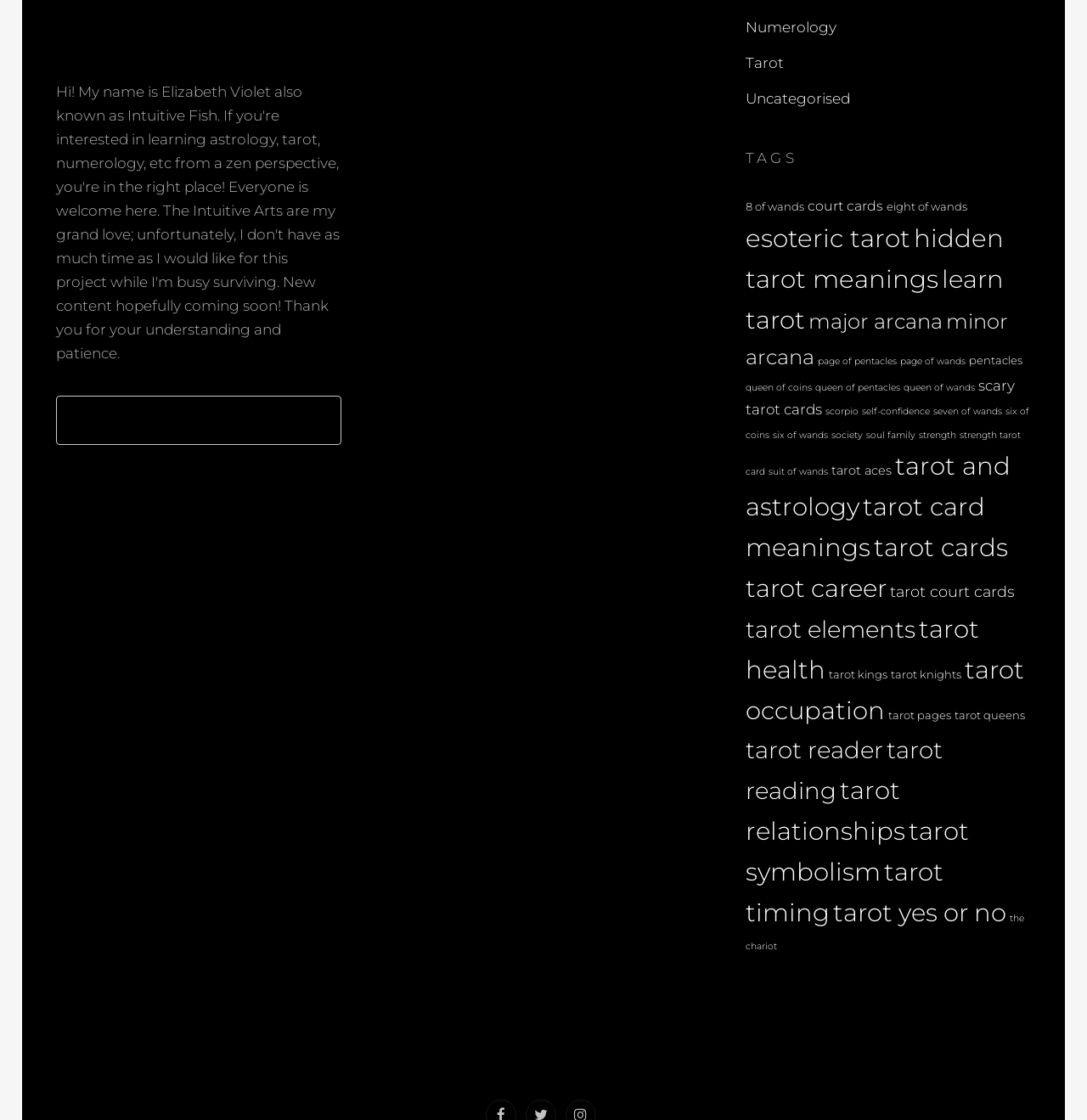Please find the bounding box coordinates of the element that needs to be clicked to perform the following instruction: "Click on the 'Numerology' link". The bounding box coordinates should be four float numbers between 0 and 1, represented as [left, top, right, bottom].

[0.686, 0.009, 0.769, 0.041]